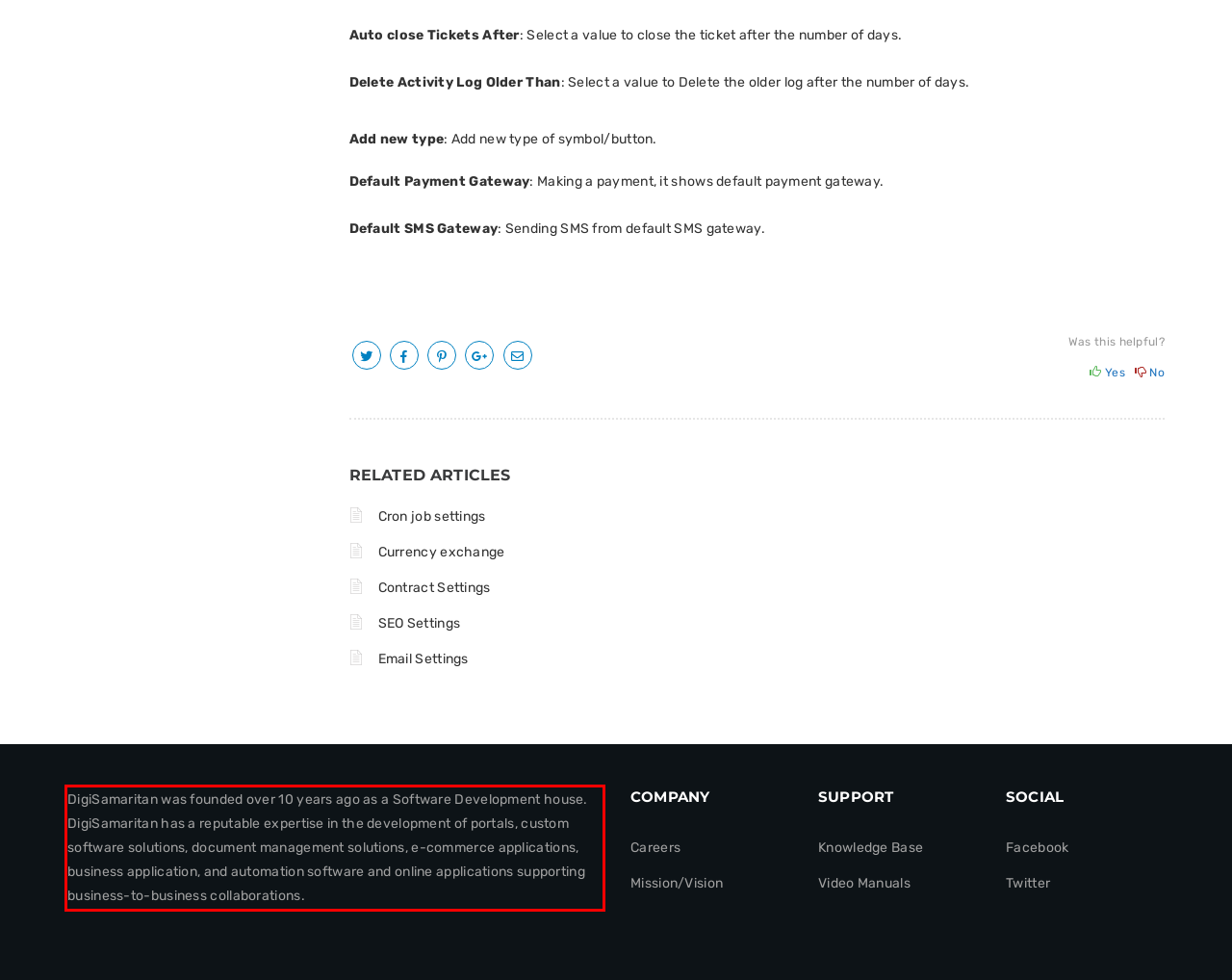You have a screenshot of a webpage, and there is a red bounding box around a UI element. Utilize OCR to extract the text within this red bounding box.

DigiSamaritan was founded over 10 years ago as a Software Development house. DigiSamaritan has a reputable expertise in the development of portals, custom software solutions, document management solutions, e-commerce applications, business application, and automation software and online applications supporting business-to-business collaborations.